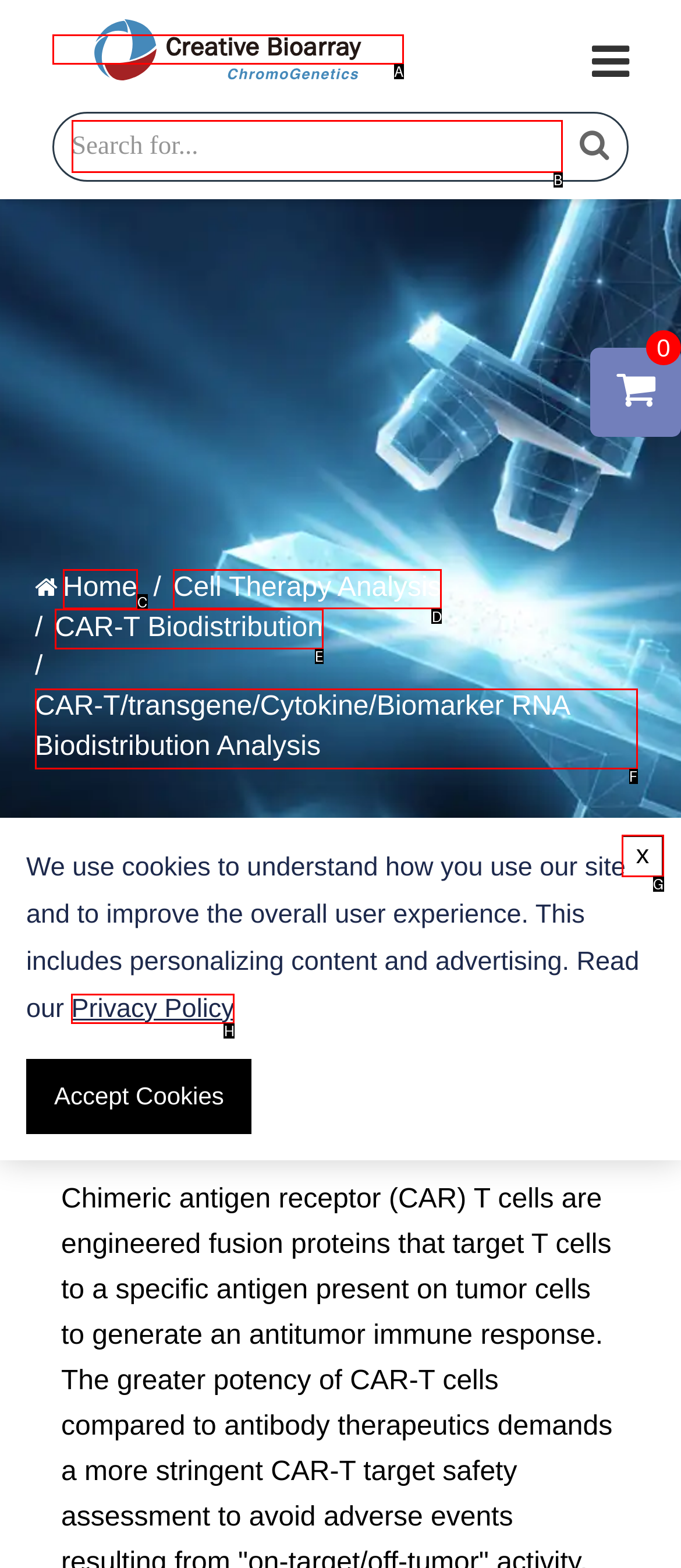Determine which HTML element fits the description: CAR-T/transgene/Cytokine/Biomarker RNA Biodistribution Analysis. Answer with the letter corresponding to the correct choice.

F